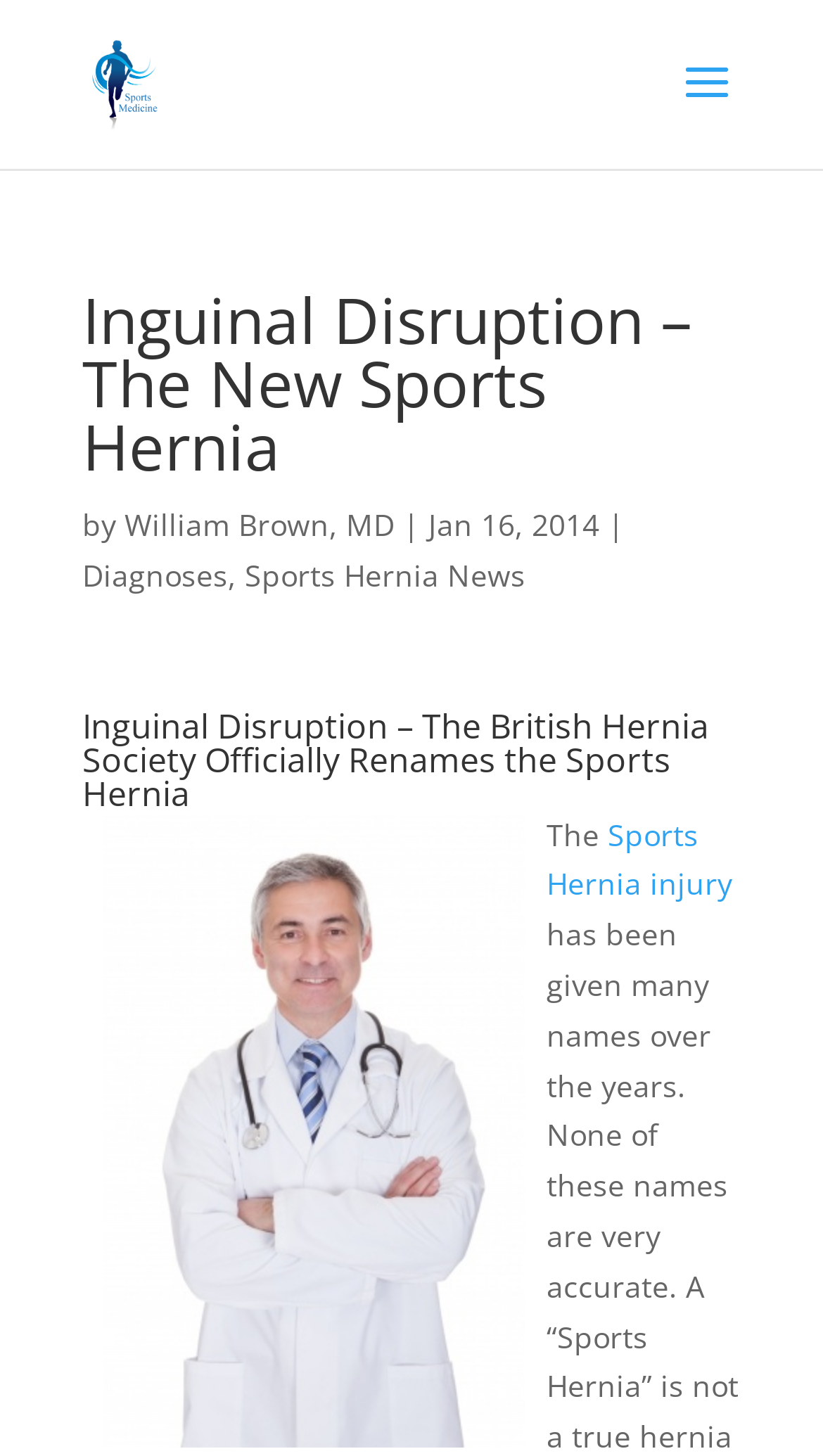Using the format (top-left x, top-left y, bottom-right x, bottom-right y), provide the bounding box coordinates for the described UI element. All values should be floating point numbers between 0 and 1: alt="SPORTSHERNIA.COM"

[0.11, 0.042, 0.194, 0.069]